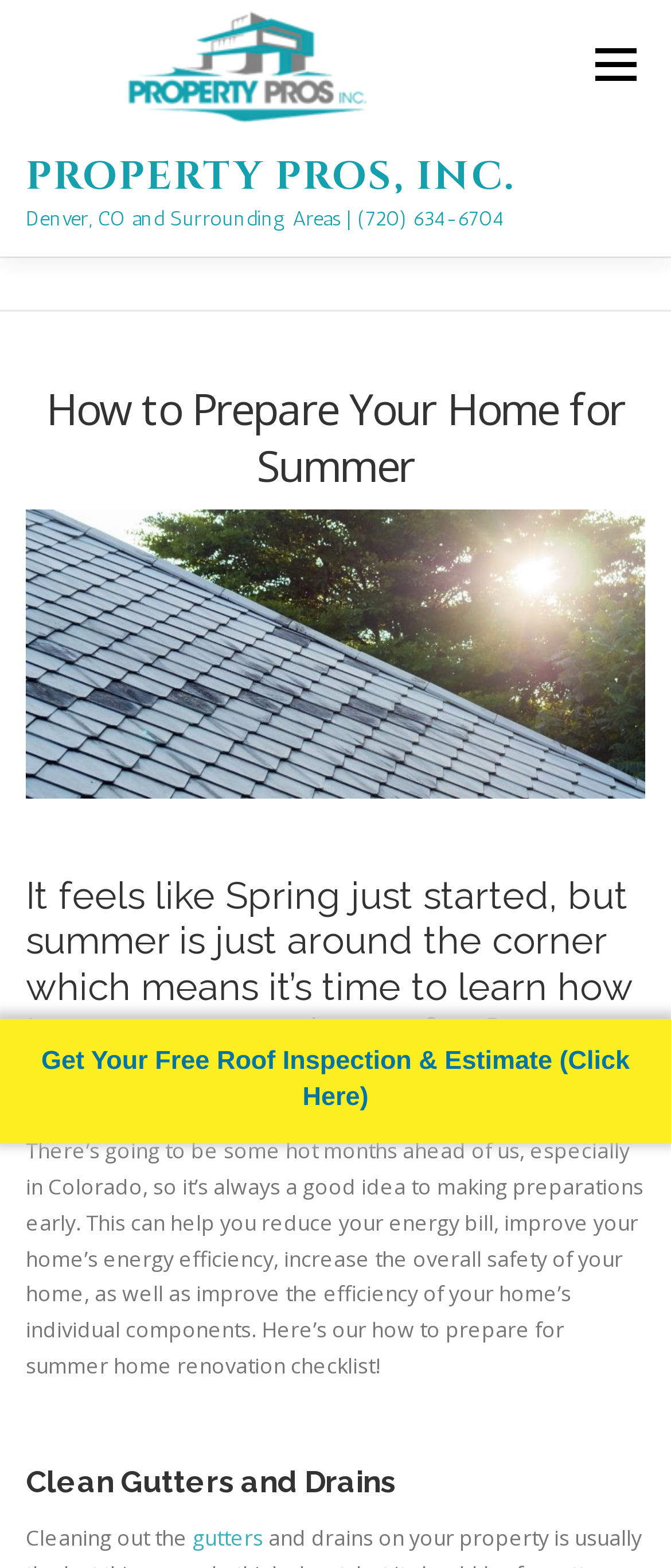Carefully observe the image and respond to the question with a detailed answer:
What areas does the company serve?

The areas served by the company can be found in the 'Service Areas' section of the webpage, which lists various locations such as Denver Metro, Aurora, Boulder, and more.